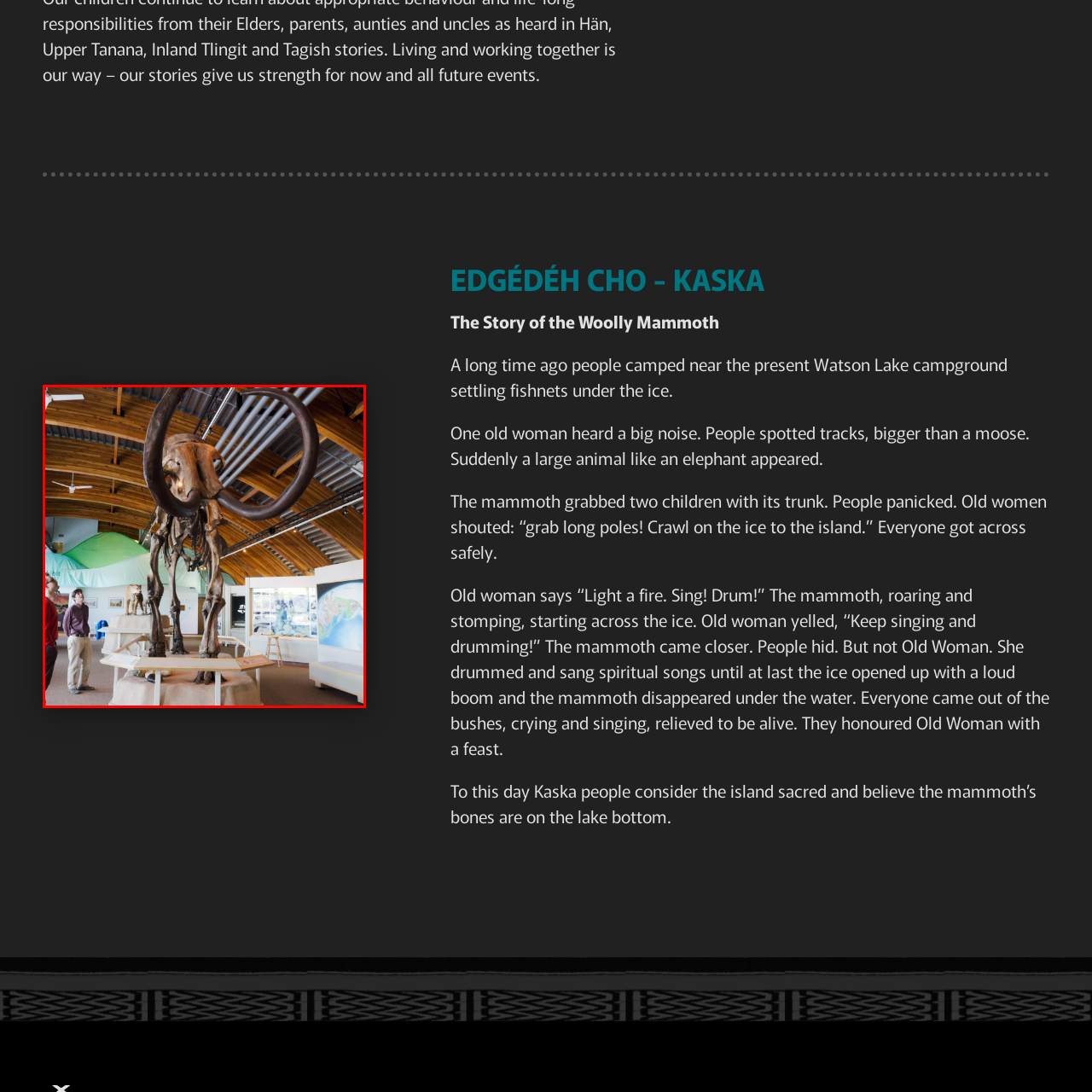Explain in detail what is happening within the highlighted red bounding box in the image.

The image features a striking display of a mammoth skeleton, positioned prominently in an exhibit space characterized by a high wooden ceiling and a modern design aesthetic. The mammoth, with its grand tusks and large frame, captures the attention of visitors who engage with the exhibit. Two individuals stand nearby, one wearing a maroon shirt and the other in a beige and gray ensemble, both seemingly absorbed in the fascinating prehistoric narrative this setting conveys.

This exhibition is particularly tied to the Kaska First Nation, as suggested by the title "Edgédéh Cho - Kaska," hinting at rich cultural storytelling surrounding the woolly mammoth. Accompanying interpretive text nearby narrates a compelling tale about people encountering a giant mammoth, highlighting moments of panic and resilience among the Kaska ancestors. This blend of natural history and cultural heritage offers a profound glimpse into how the past informs the present for the Kaska people, emphasizing their connection to the land and the sacred significance of the mammoth.